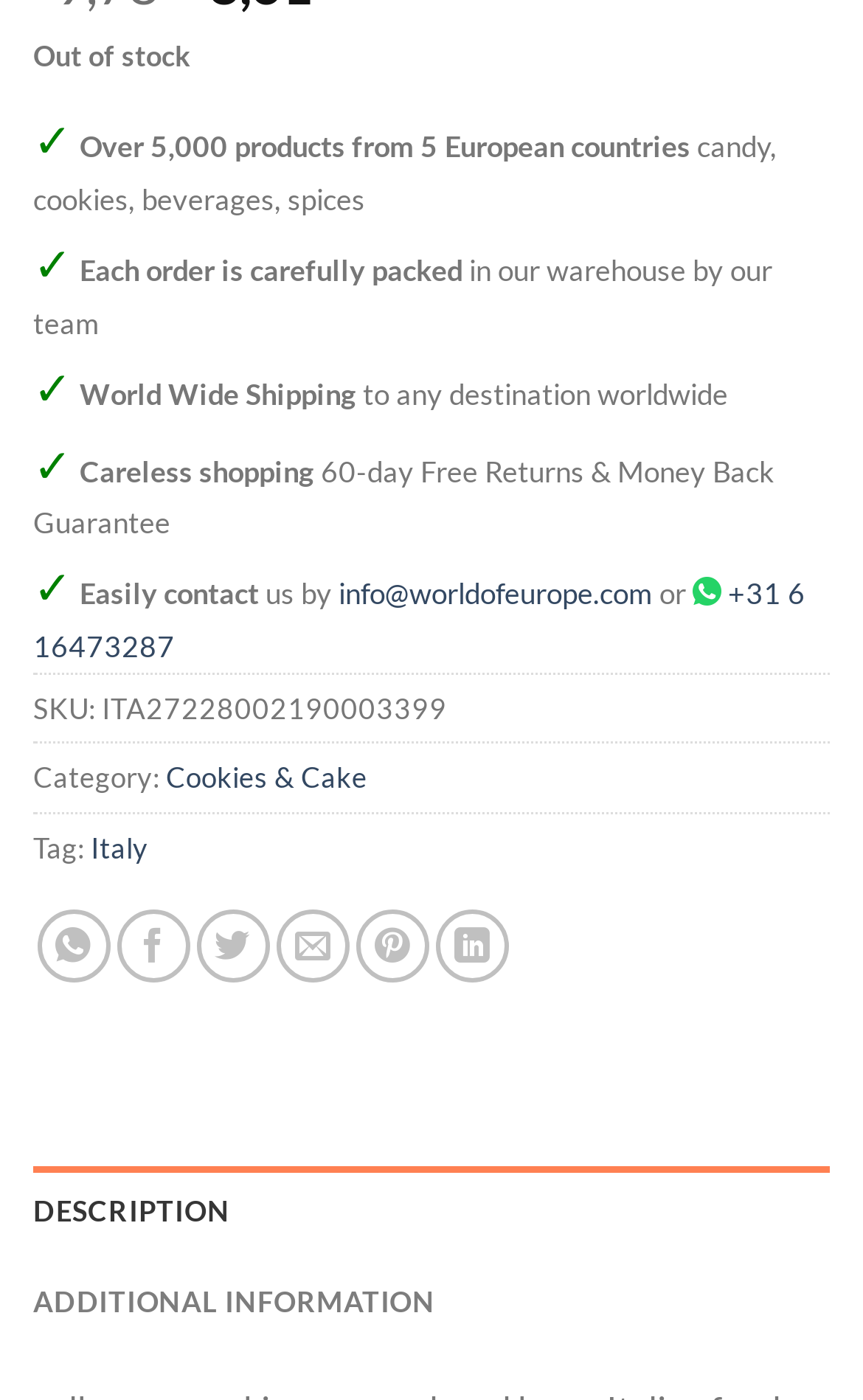Determine the bounding box coordinates of the UI element described by: "+31 6 16473287".

[0.038, 0.411, 0.933, 0.474]